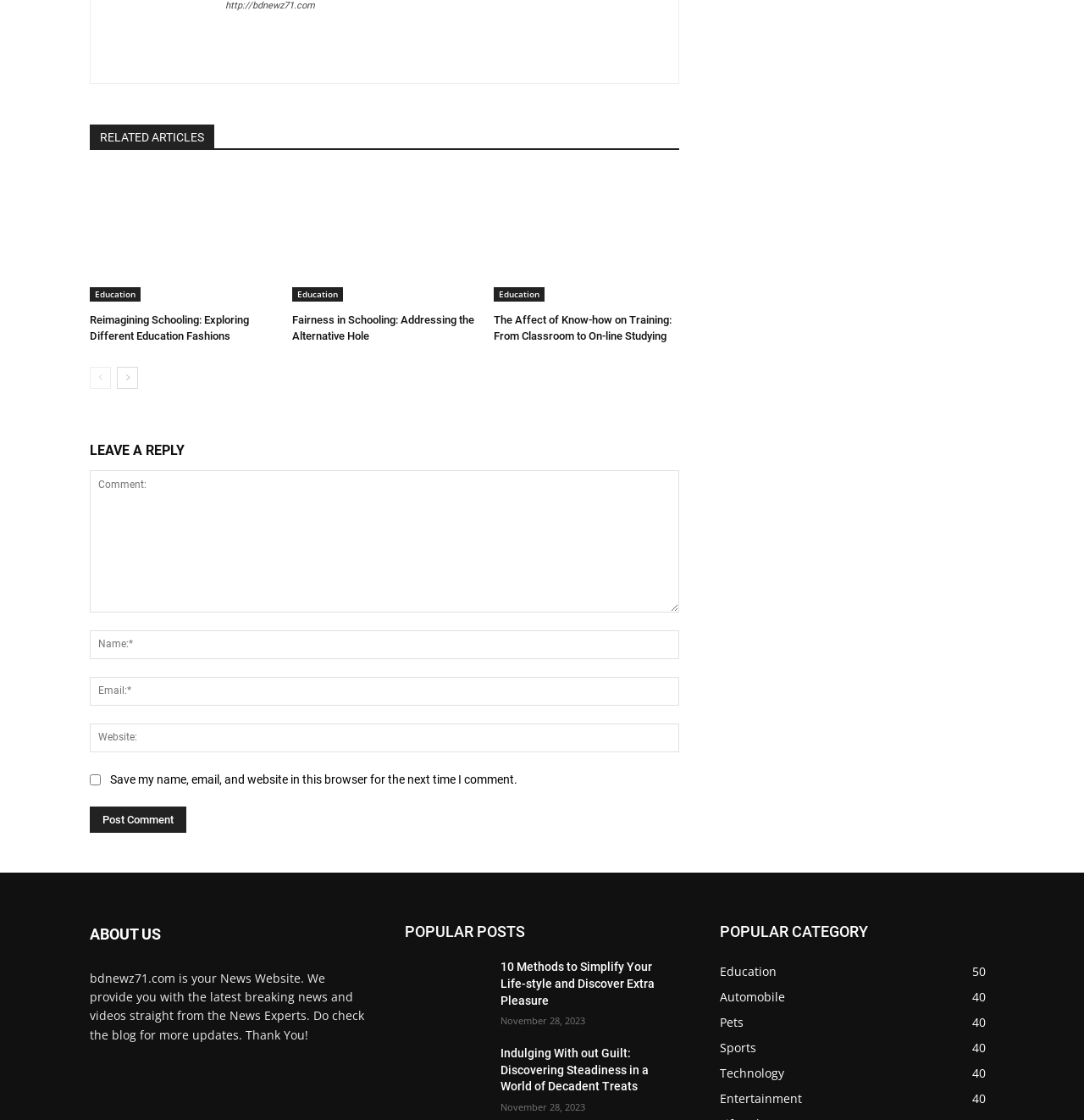Respond to the question with just a single word or phrase: 
What is the category of the first related article?

Education